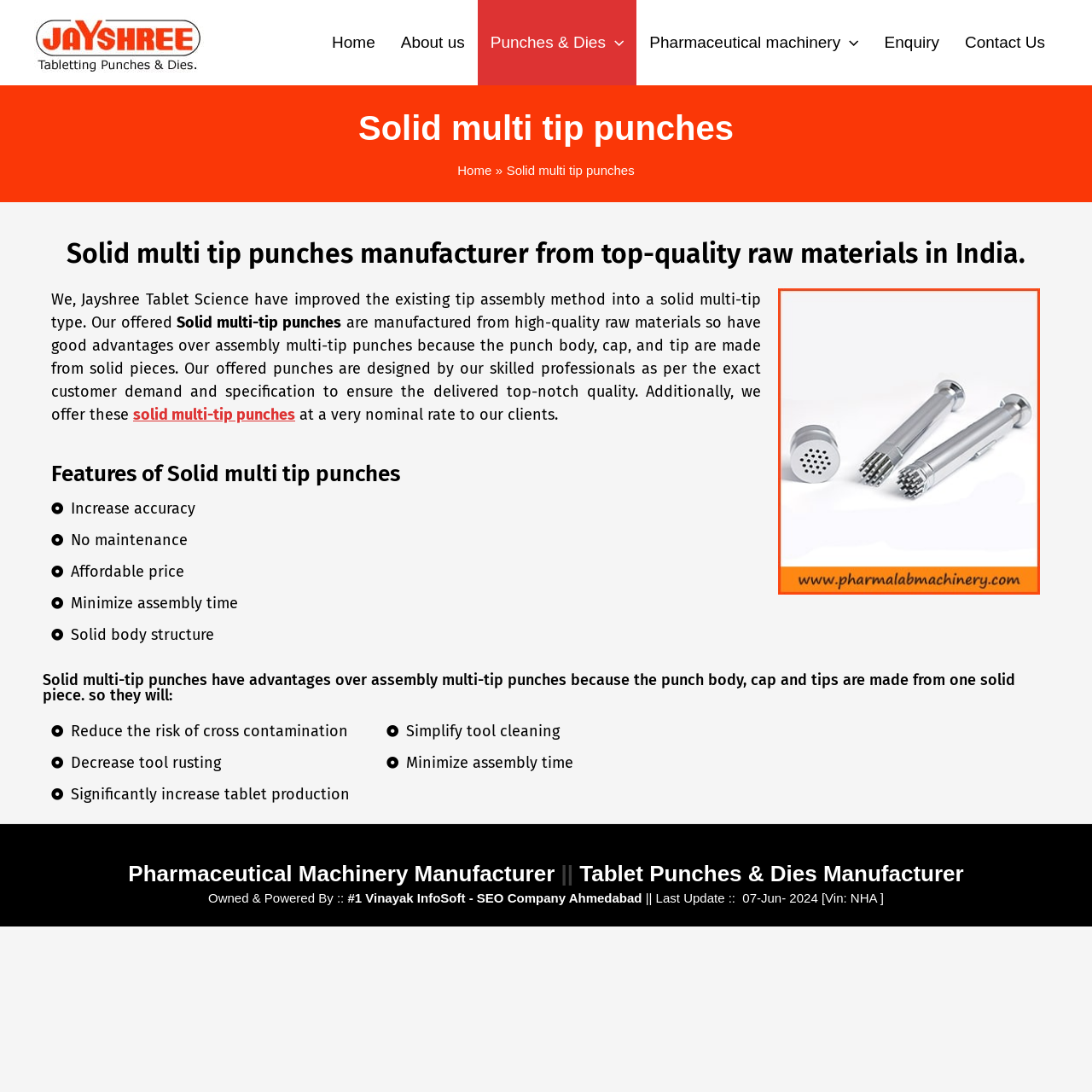Can you find the bounding box coordinates for the UI element given this description: "Home"? Provide the coordinates as four float numbers between 0 and 1: [left, top, right, bottom].

None